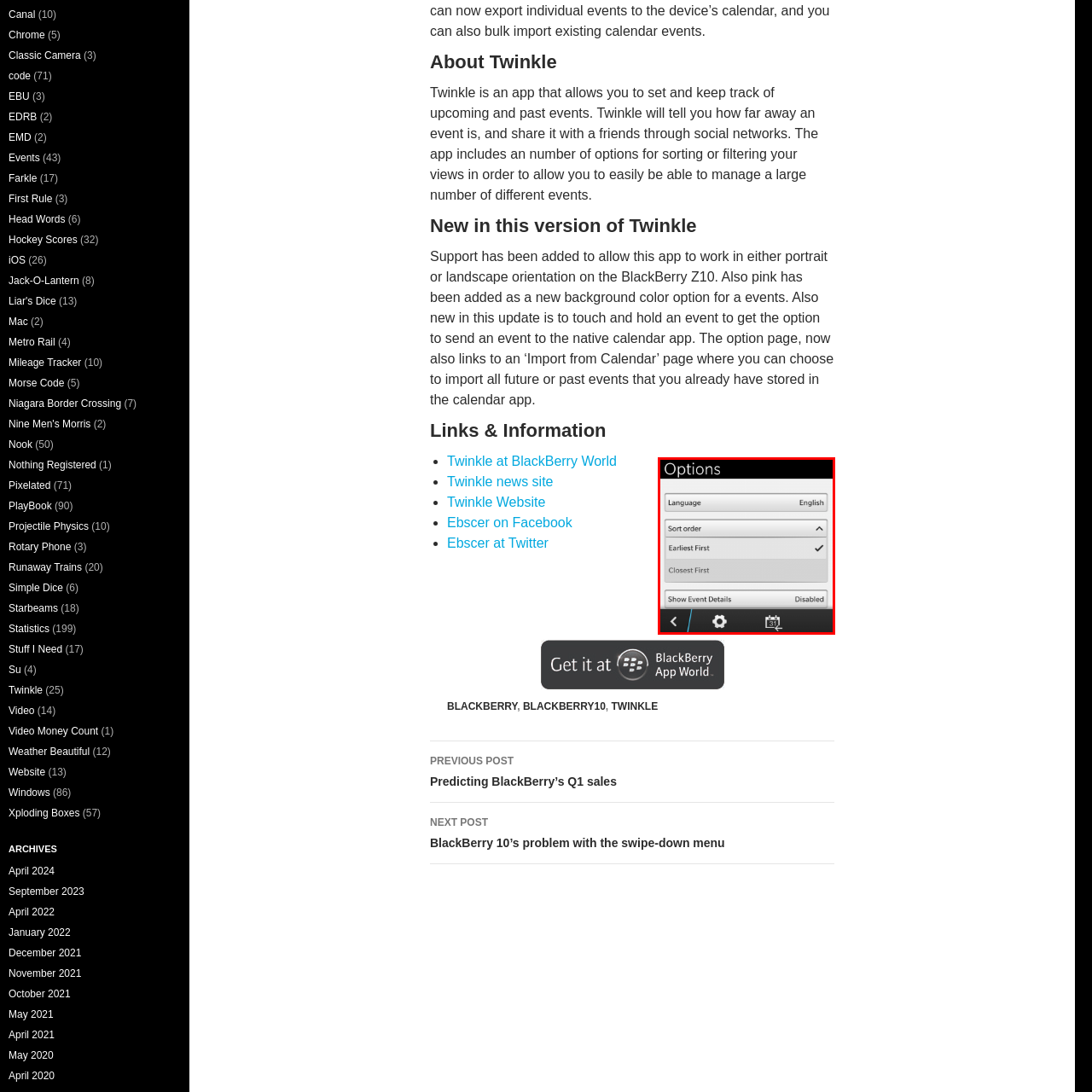Generate a comprehensive caption for the image section marked by the red box.

The image displays a user interface for the Twinkle app's settings menu, titled "Options." This section allows users to customize their experience by choosing their preferred language, with "English" selected. Additionally, it features settings for sorting events. Users can opt for either "Earliest First" or "Closest First," with the former currently activated as indicated by the checkmark next to it. There's also an option for displaying event details, which is set to "Disabled." The interface is minimalist and clear, emphasizing user-friendly navigation.